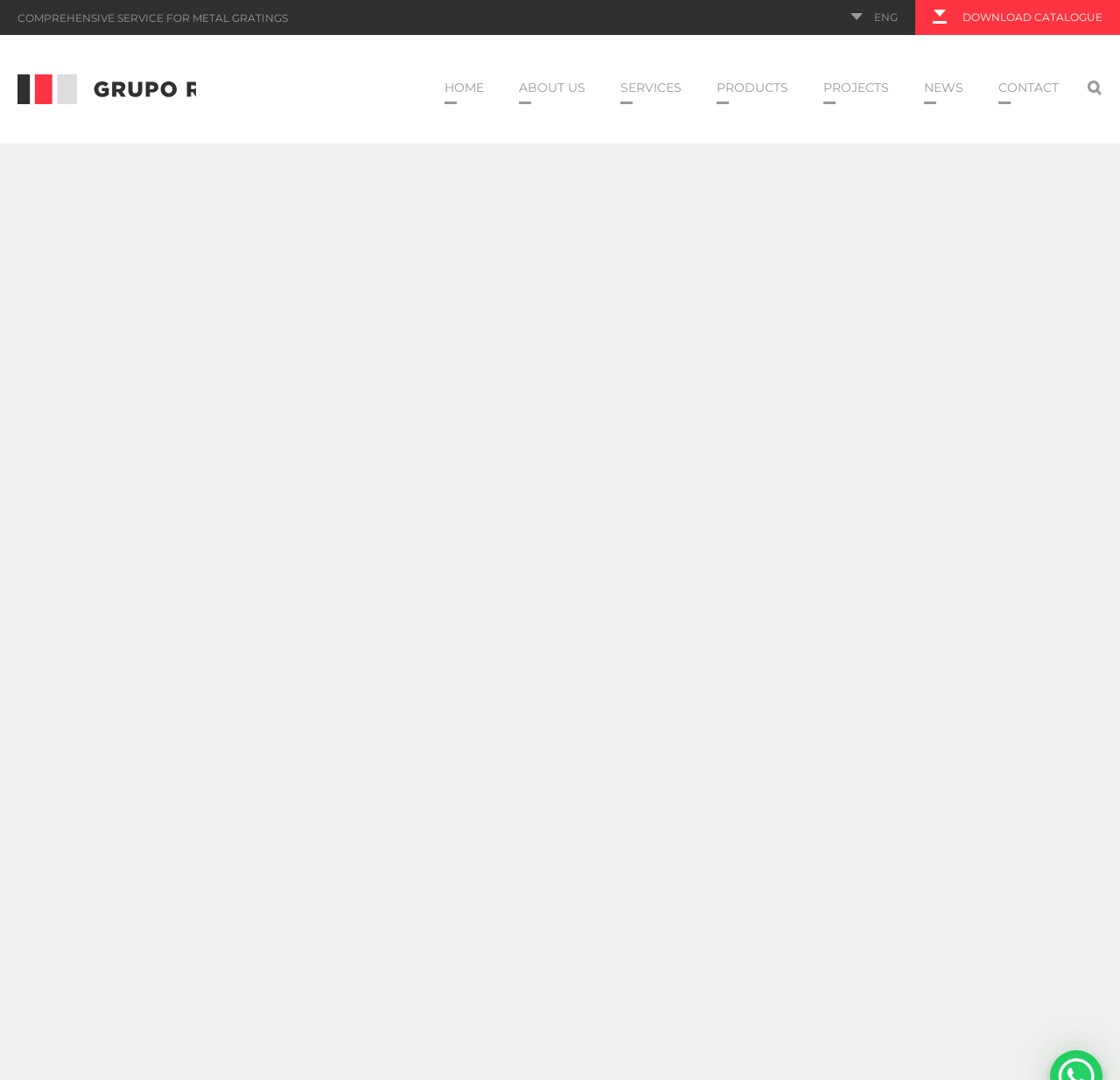Please answer the following query using a single word or phrase: 
What is the usual color of steel grating after galvanizing?

Medium gray